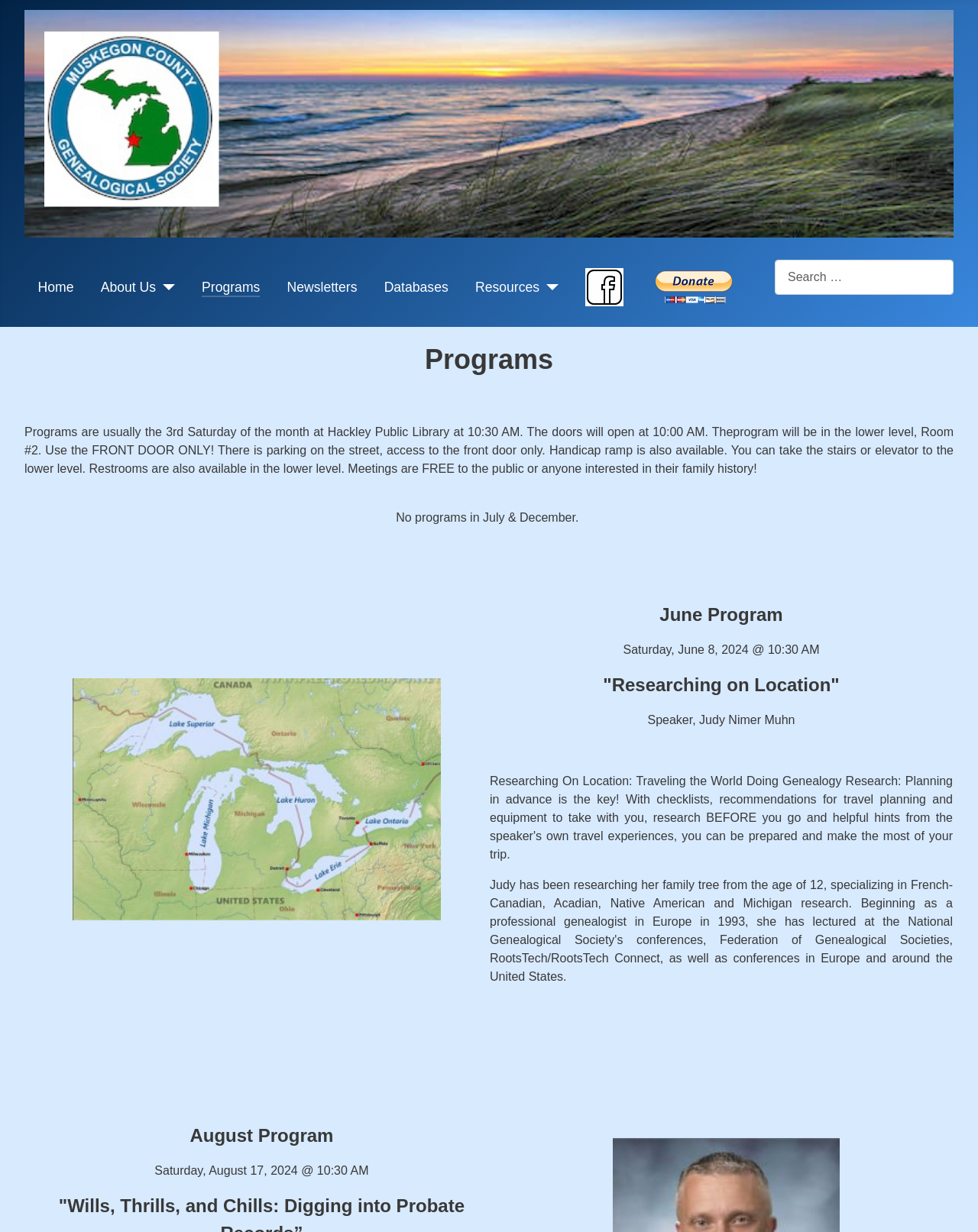What is the purpose of the 'Search' box?
Please use the image to provide an in-depth answer to the question.

I inferred the purpose of the 'Search' box by its label and the fact that it is a combobox, which suggests that users can input text to search for specific content on the webpage.